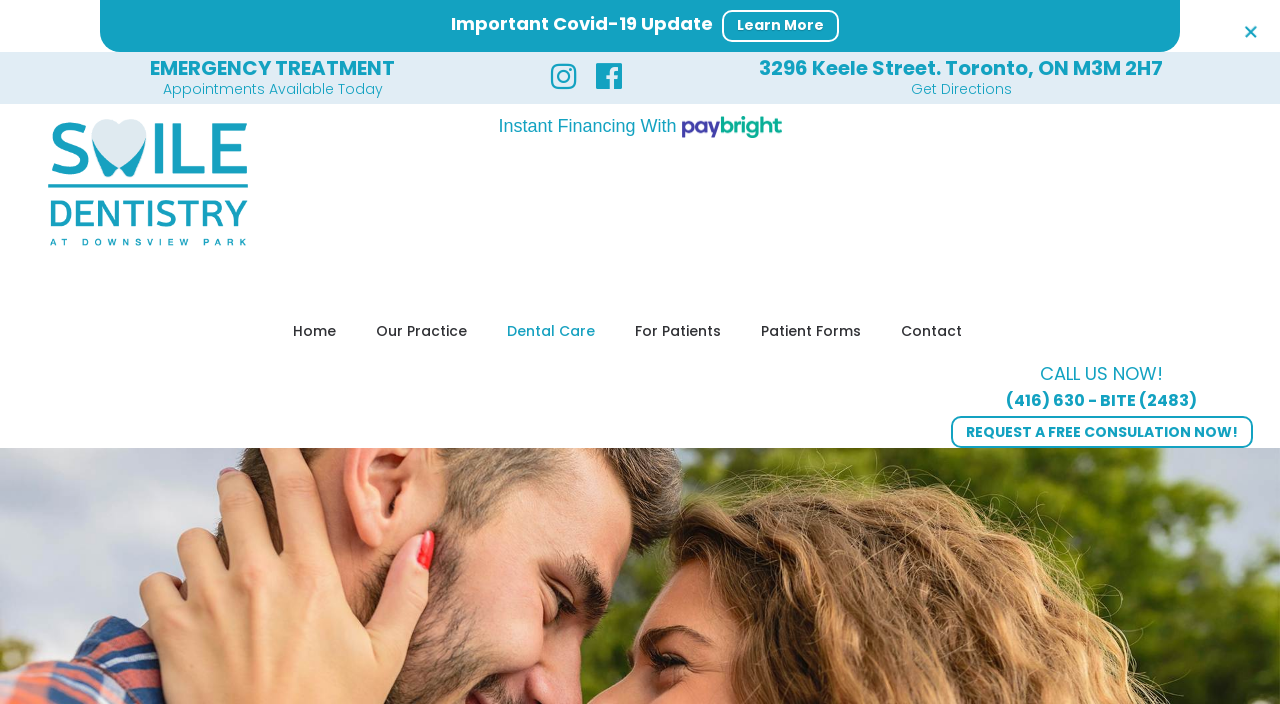Specify the bounding box coordinates of the area that needs to be clicked to achieve the following instruction: "Get directions to the dentist".

[0.583, 0.112, 0.919, 0.14]